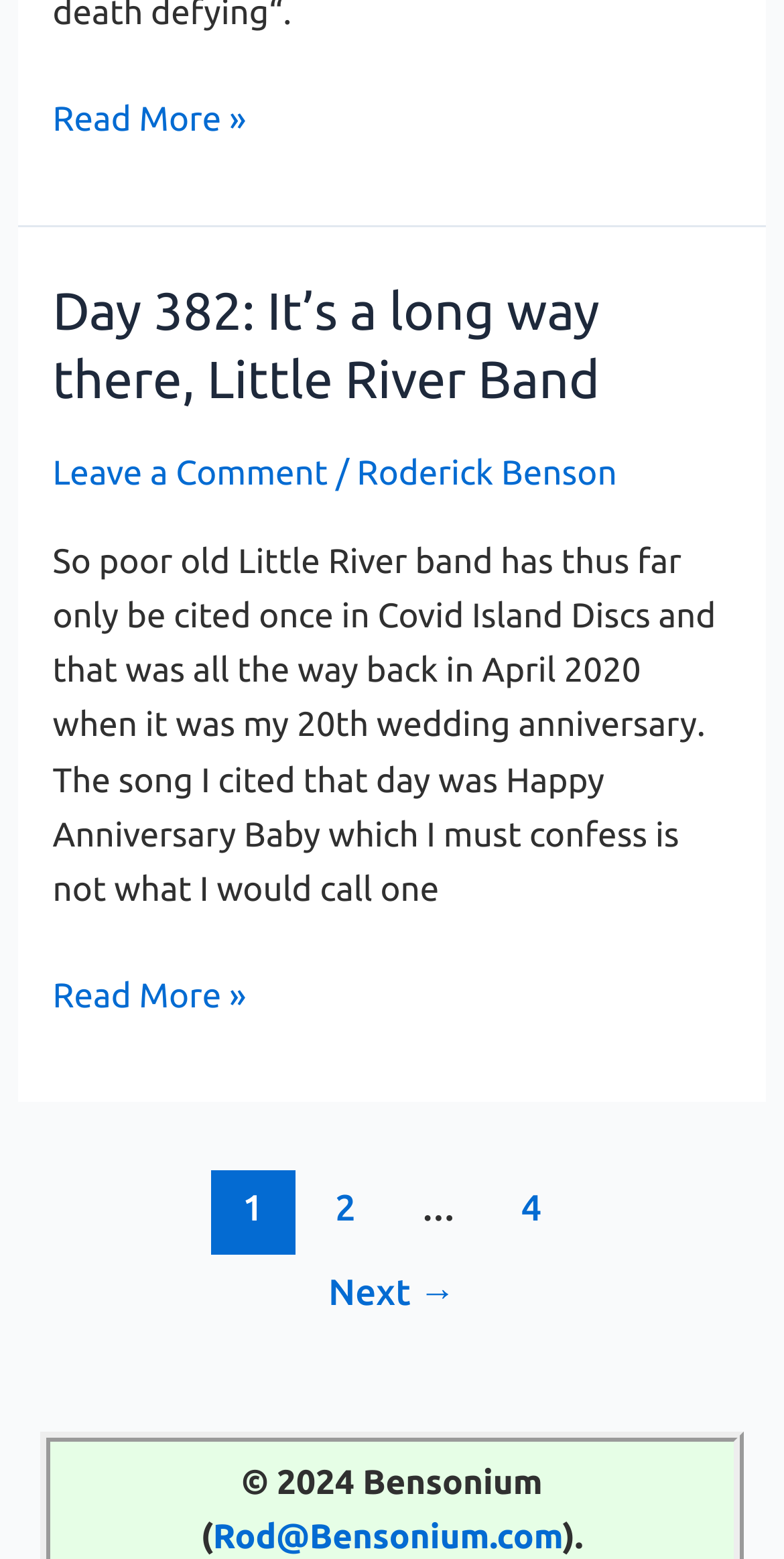Can you find the bounding box coordinates for the element to click on to achieve the instruction: "Read more about Day 382"?

[0.067, 0.621, 0.314, 0.656]